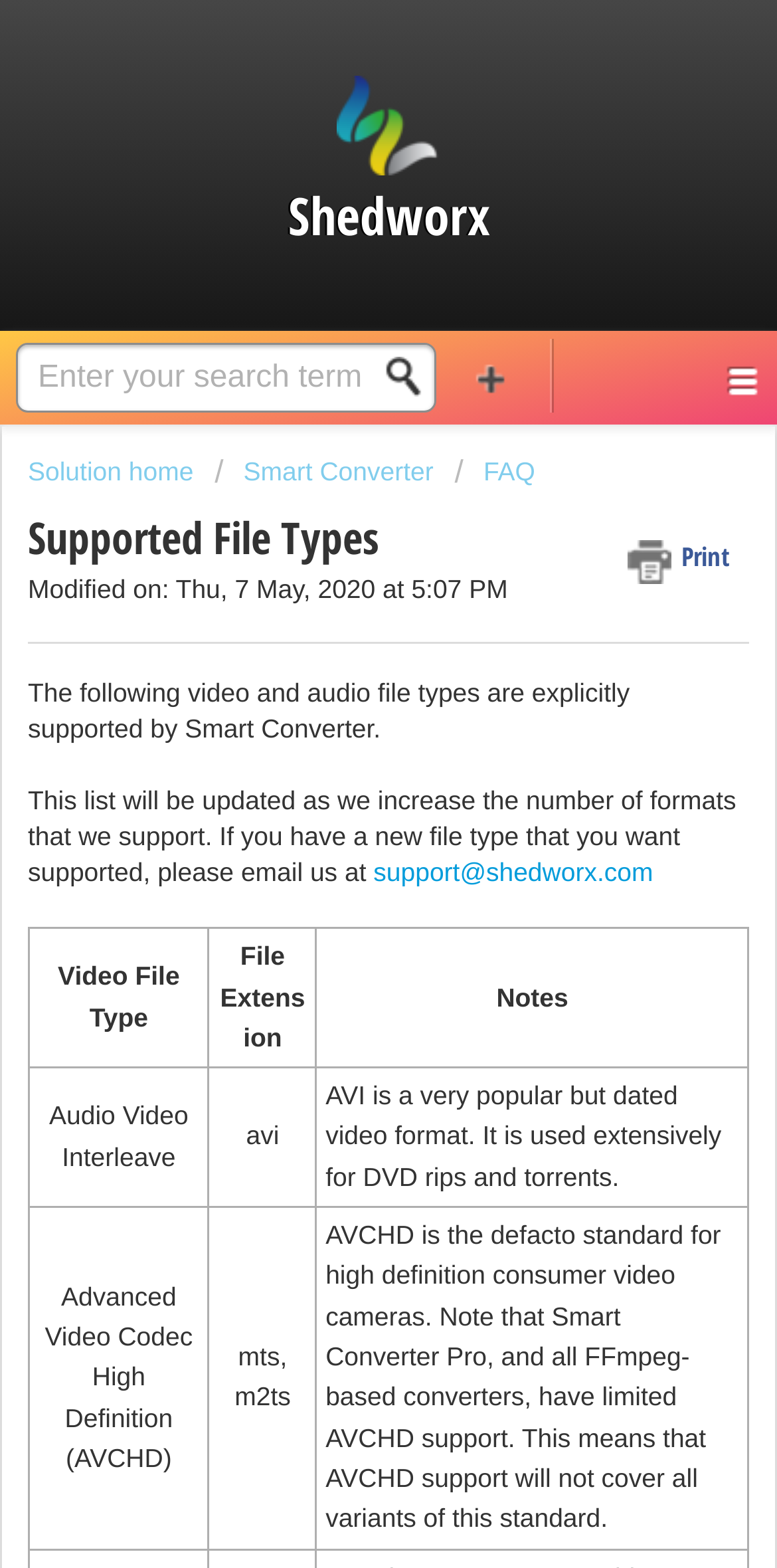Please find the bounding box for the UI element described by: "Search".

[0.494, 0.228, 0.571, 0.253]